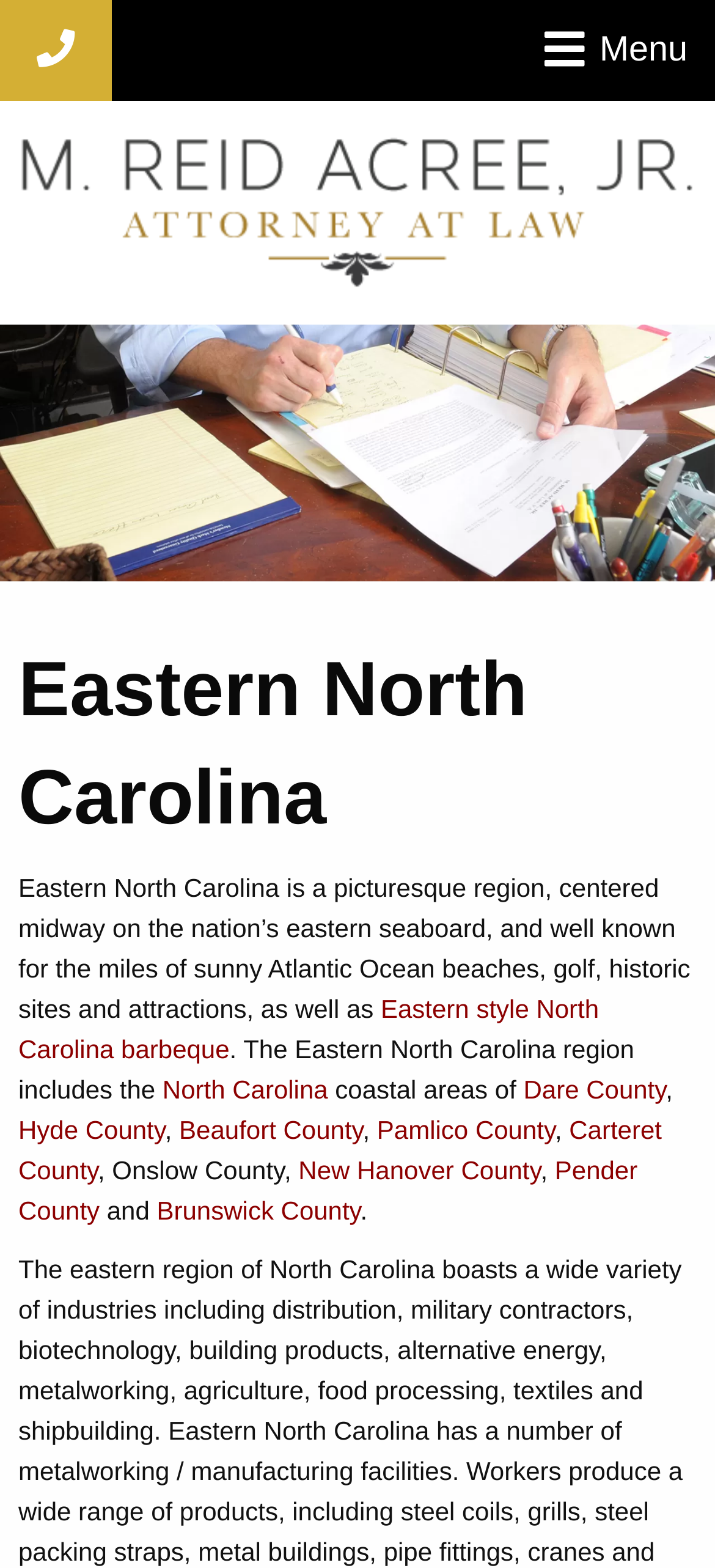Highlight the bounding box coordinates of the element you need to click to perform the following instruction: "Call the office."

[0.0, 0.0, 0.156, 0.064]